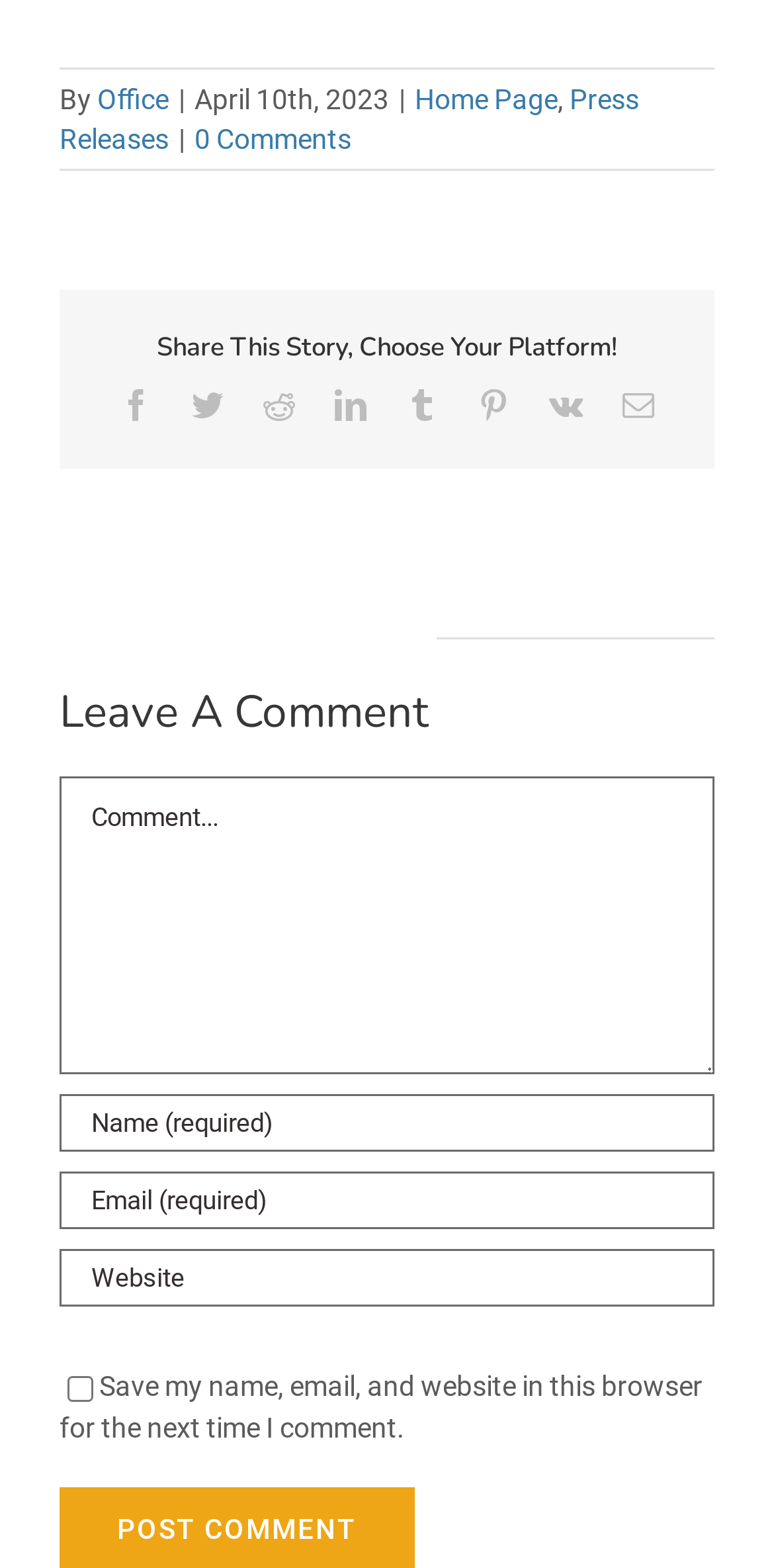Locate and provide the bounding box coordinates for the HTML element that matches this description: "aria-label="URL" name="url" placeholder="Website"".

[0.077, 0.797, 0.923, 0.834]